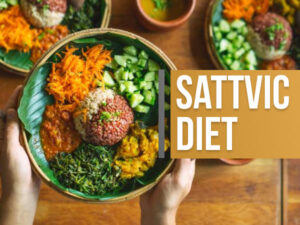What is the theme of the Sattvic diet?
Answer the question with a detailed explanation, including all necessary information.

The caption emphasizes that the Sattvic diet is centered on purity and nourishment for the mind and body, and the bold text 'SATTVIC DIET' highlights the theme of wholesome, energetic eating that aligns with a peaceful lifestyle, reminiscent of the tranquility found in yoga practice.